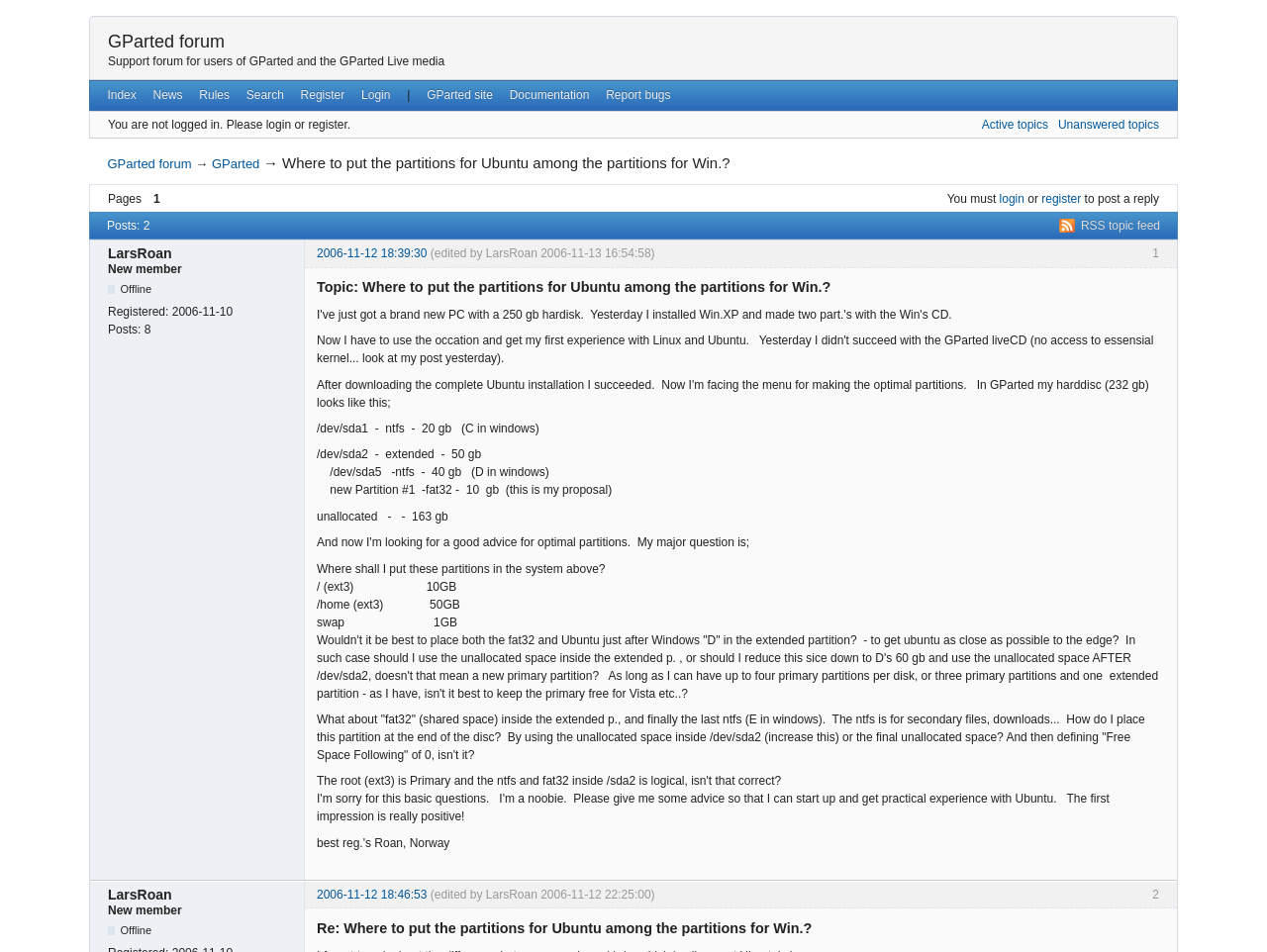Illustrate the webpage's structure and main components comprehensively.

This webpage is a forum discussion page from the GParted forum, specifically showing a topic titled "Where to put the partitions for Ubuntu among the partitions for Win.?" with two posts from a user named LarsRoan.

At the top of the page, there is a navigation menu with links to "Index", "News", "Rules", "Search", "Register", and "Login". Below this menu, there is a breadcrumb trail showing the current location within the forum, with links to "GParted site", "Documentation", and "Report bugs".

On the left side of the page, there is a section displaying information about the user, including a message indicating that the user is not logged in and a prompt to login or register. Below this, there is a list of links to "Active topics" and "Unanswered topics".

The main content of the page is divided into two sections, each representing a post from LarsRoan. The first post is the original topic starter, and it contains a detailed description of the user's partition setup, including the sizes and types of partitions, and a question about where to place the Ubuntu partitions. The second post is a response from the same user, edited later, and it continues the discussion about partition placement.

Each post has a heading showing the post number, author, and date, followed by the post content, which includes text and some technical details about partitions. There are also some links to specific dates and times within the posts.

At the bottom of the page, there is a link to an "RSS topic feed" and a message indicating that the user must login or register to post a reply.